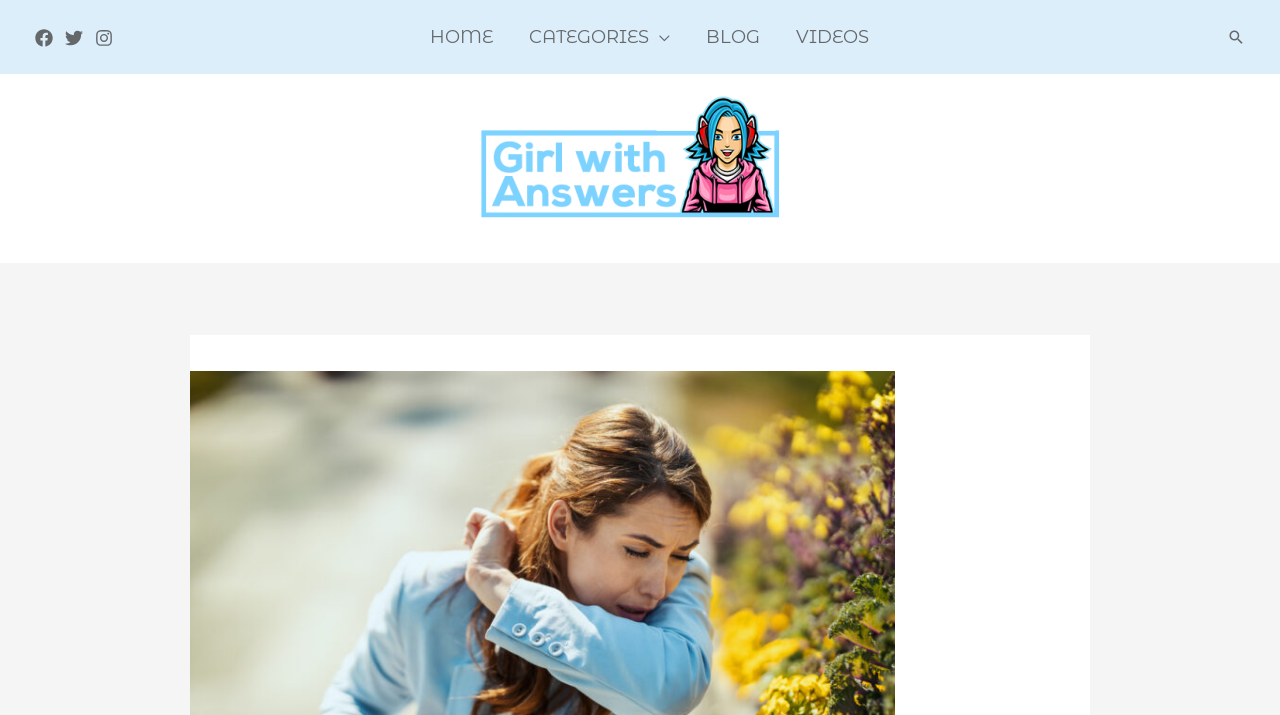Provide your answer to the question using just one word or phrase: What is the website's social media presence?

Facebook, Twitter, Instagram